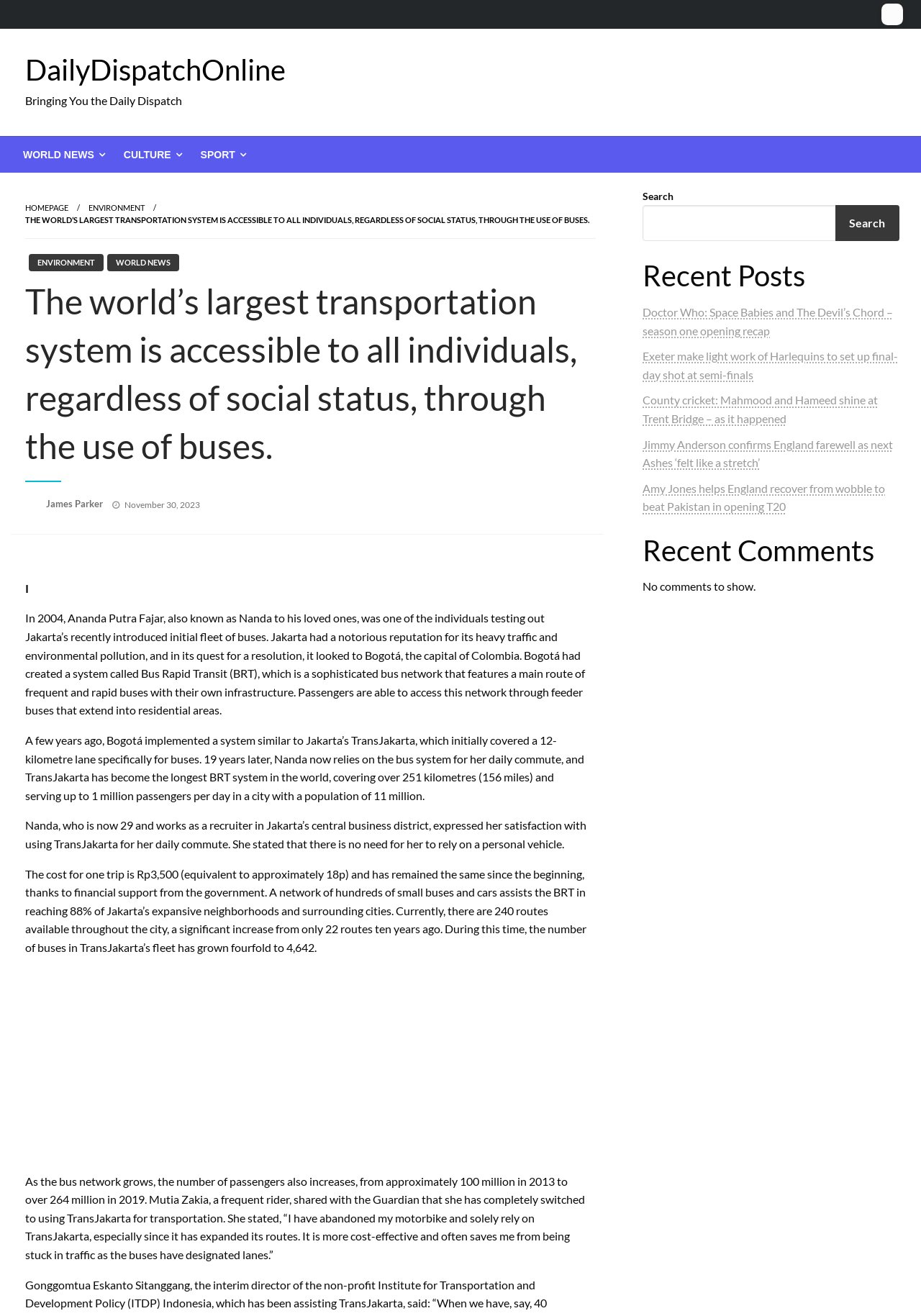Please find the bounding box coordinates in the format (top-left x, top-left y, bottom-right x, bottom-right y) for the given element description. Ensure the coordinates are floating point numbers between 0 and 1. Description: World News

[0.116, 0.193, 0.195, 0.206]